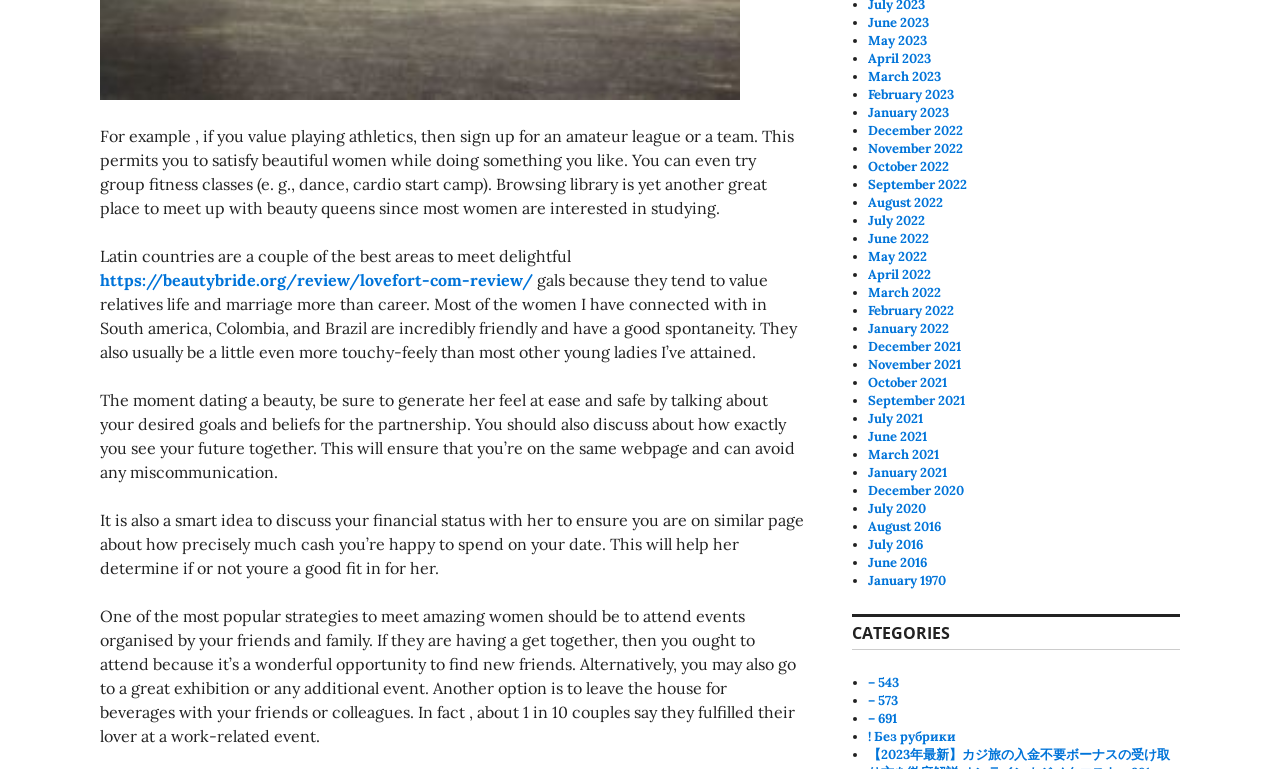Please identify the coordinates of the bounding box for the clickable region that will accomplish this instruction: "click on the link to read the review of Lovefort".

[0.078, 0.351, 0.416, 0.377]